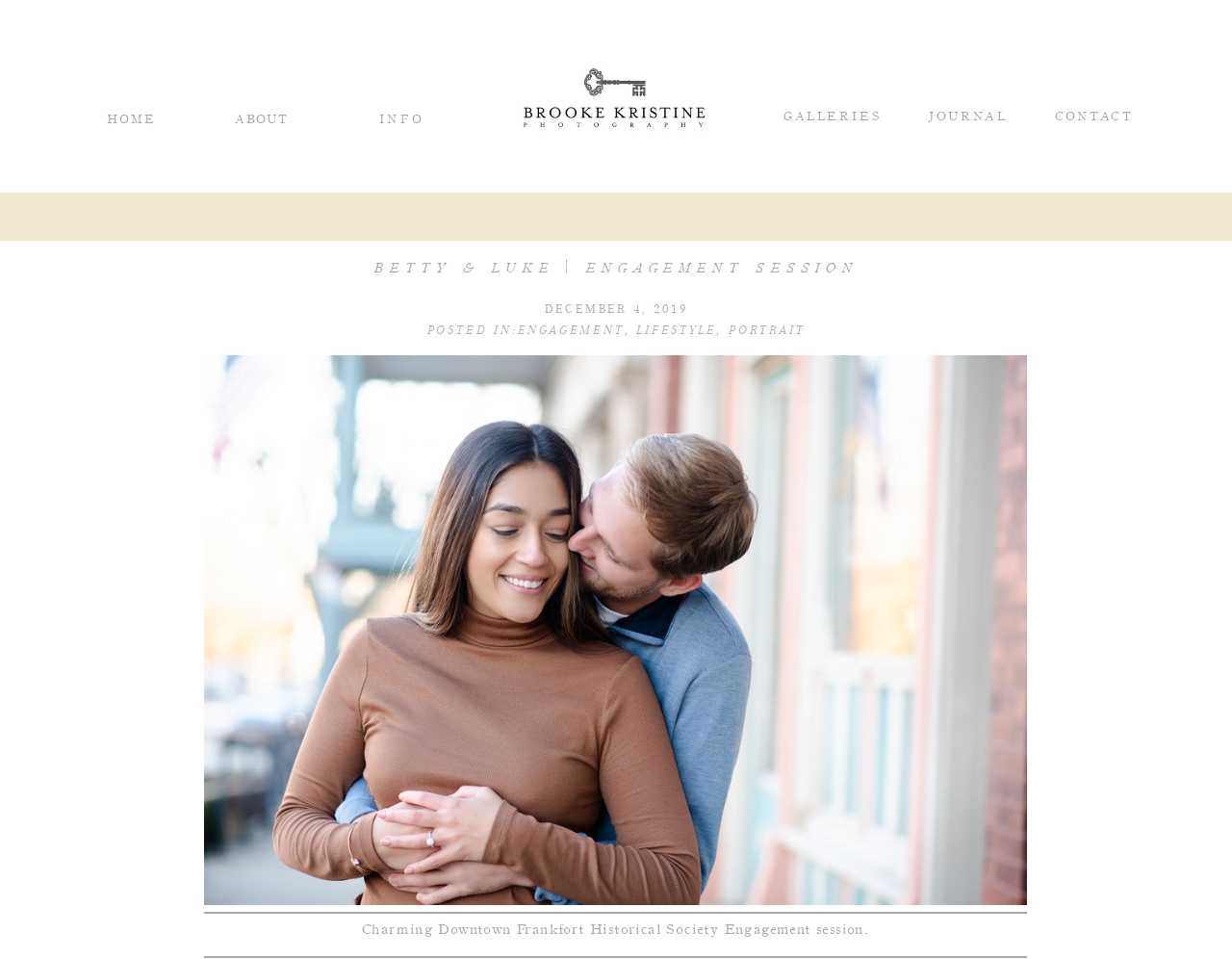Give a one-word or short phrase answer to this question: 
What is the date of the engagement session?

DECEMBER 4, 2019